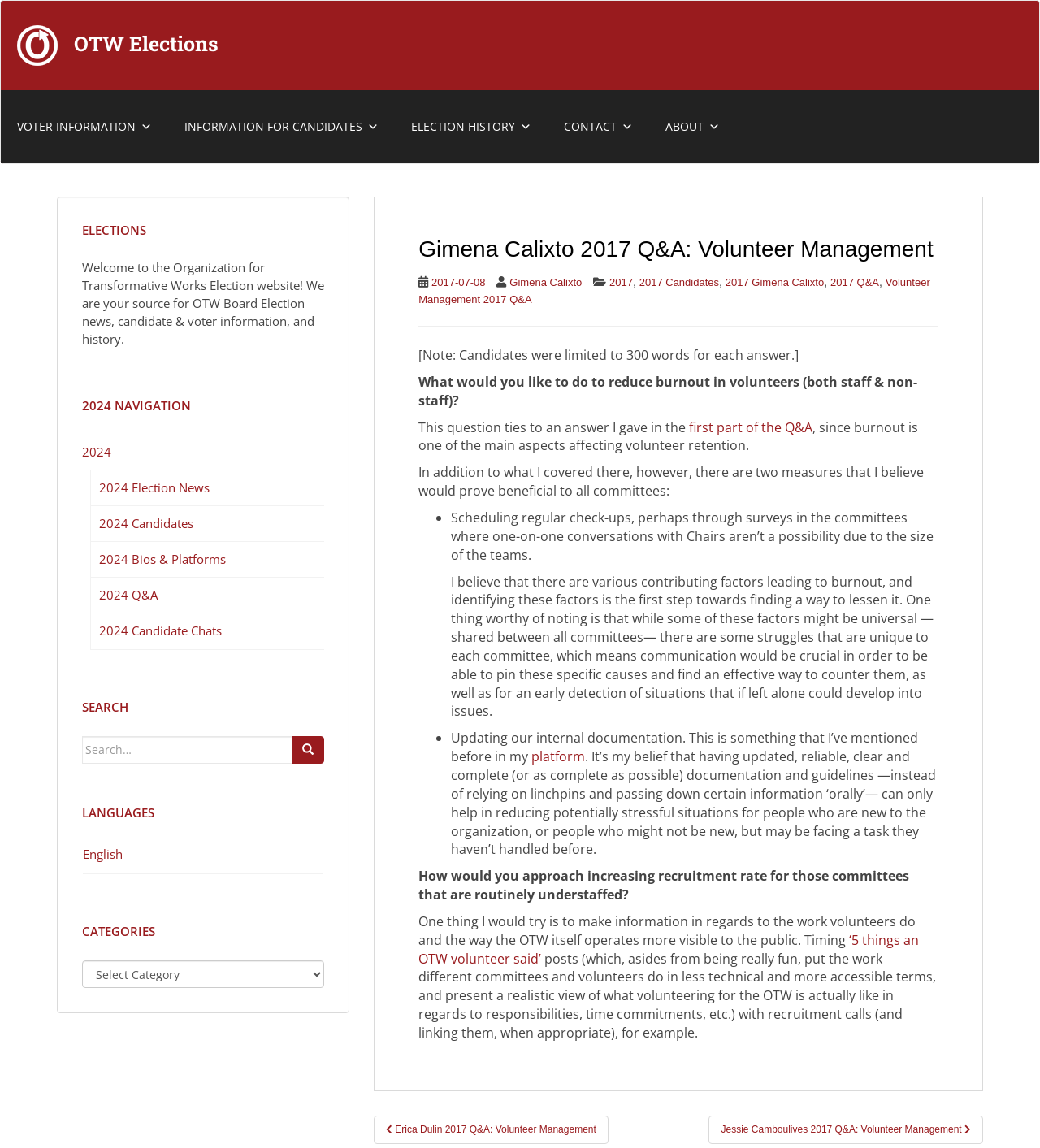Can you specify the bounding box coordinates of the area that needs to be clicked to fulfill the following instruction: "Search for something"?

[0.079, 0.641, 0.312, 0.665]